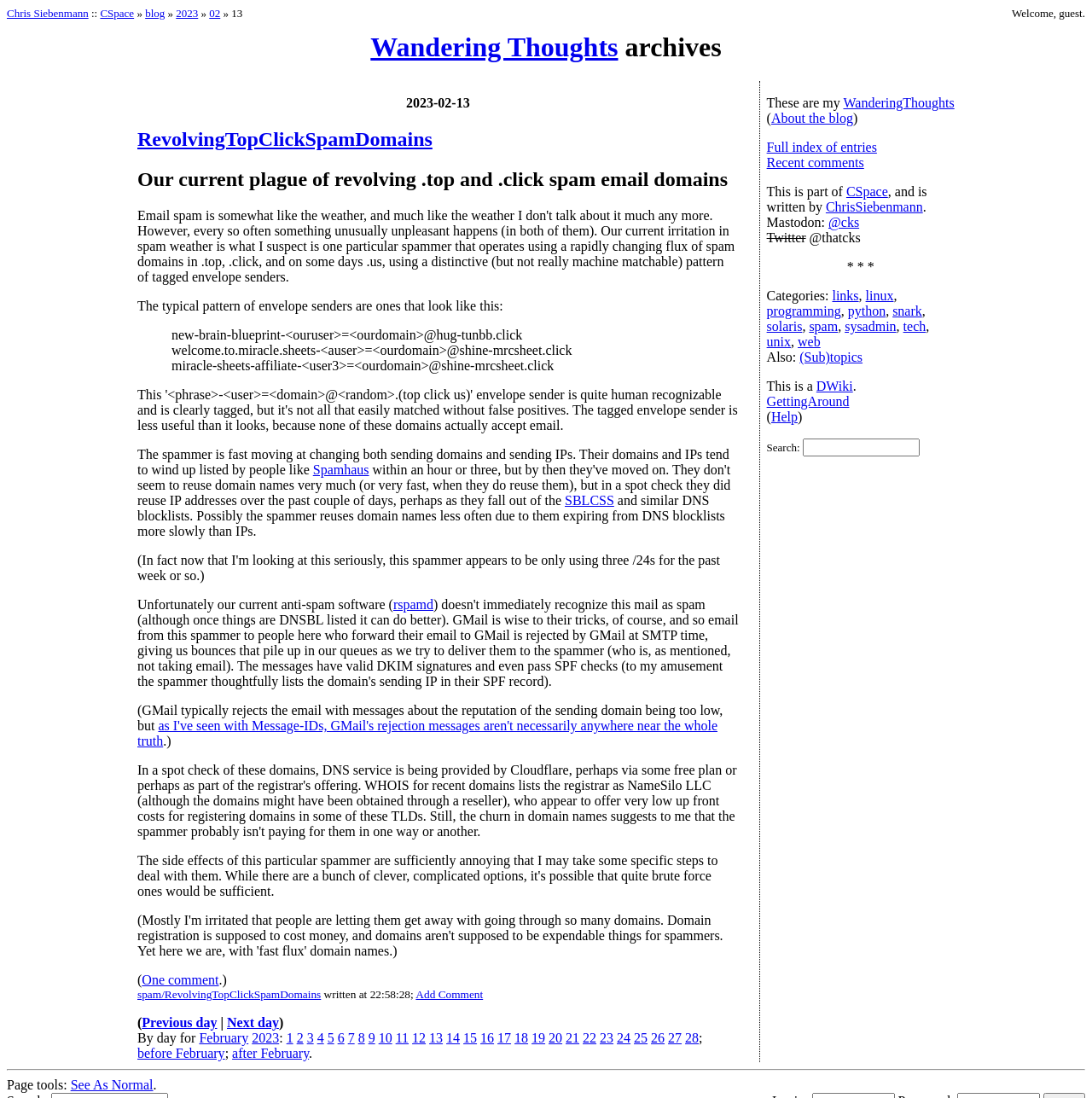Answer the question below in one word or phrase:
How many comments are there on the blog post?

One